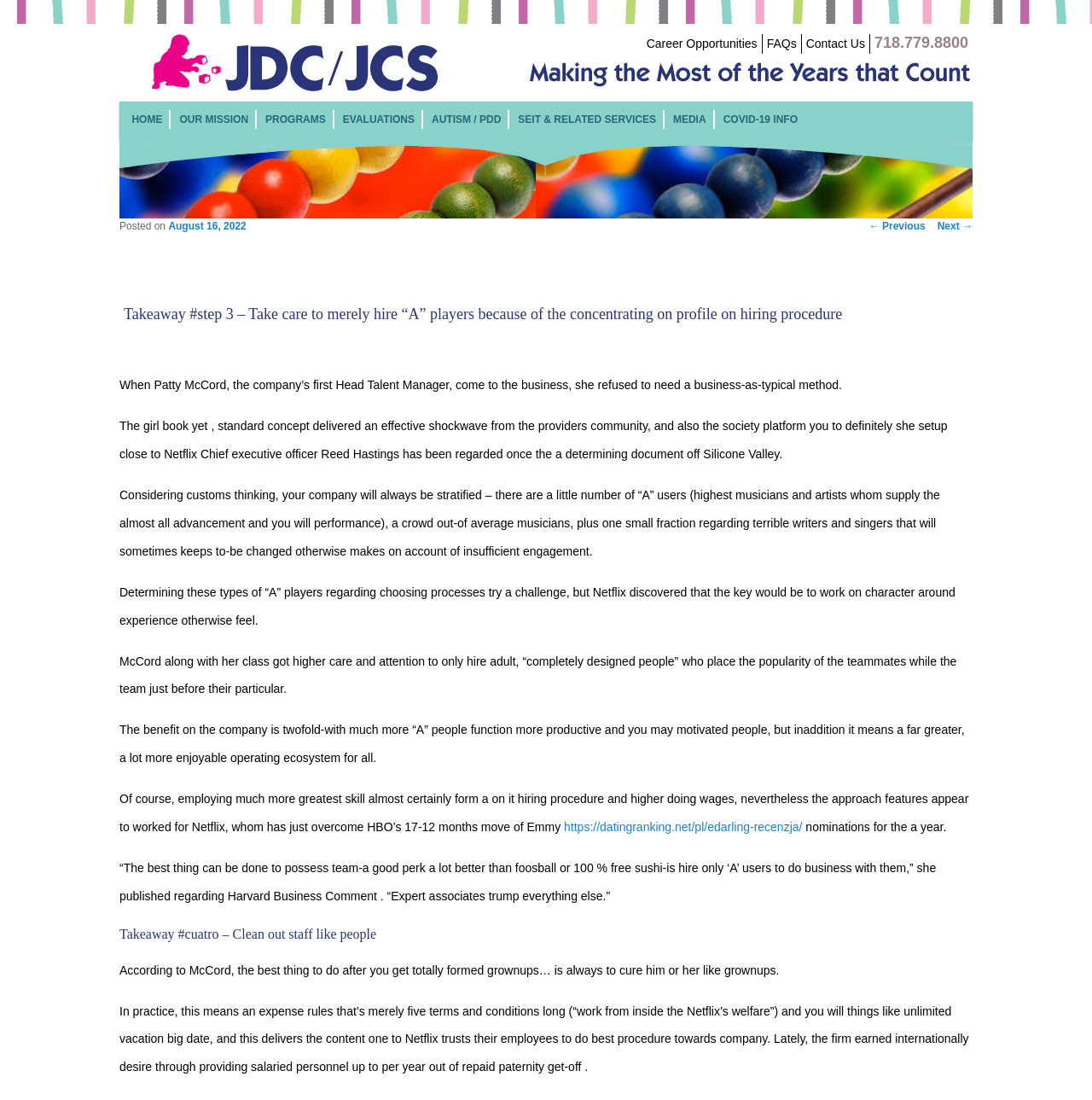Articulate a detailed summary of the webpage's content and design.

This webpage is about Jackson Child Development, specifically discussing takeaways from hiring "A" players and treating staff like adults. At the top left, there is a logo image with the text "jackson child" and a link to the homepage. Below this, there are several links to different sections of the website, including "Career Opportunities", "FAQs", "Contact Us", and a phone number.

The main content of the page is divided into two sections. The first section has a heading "Takeaway #step 3" and discusses the importance of hiring only "A" players, citing an example from Netflix. The text explains that hiring "A" players leads to a more productive and motivated team, and a better working environment. There are several paragraphs of text in this section, with a link to an external website in the middle.

The second section has a heading "Takeaway #cuatro" and discusses treating staff like adults, again citing an example from Netflix. The text explains that this means giving employees freedom and trust, with examples such as a simple five-term expense policy and unlimited vacation days. There are several paragraphs of text in this section as well.

At the bottom of the page, there are links to previous and next posts, as well as a post navigation heading. There is also a large image on the right side of the page, but it does not have a descriptive text.